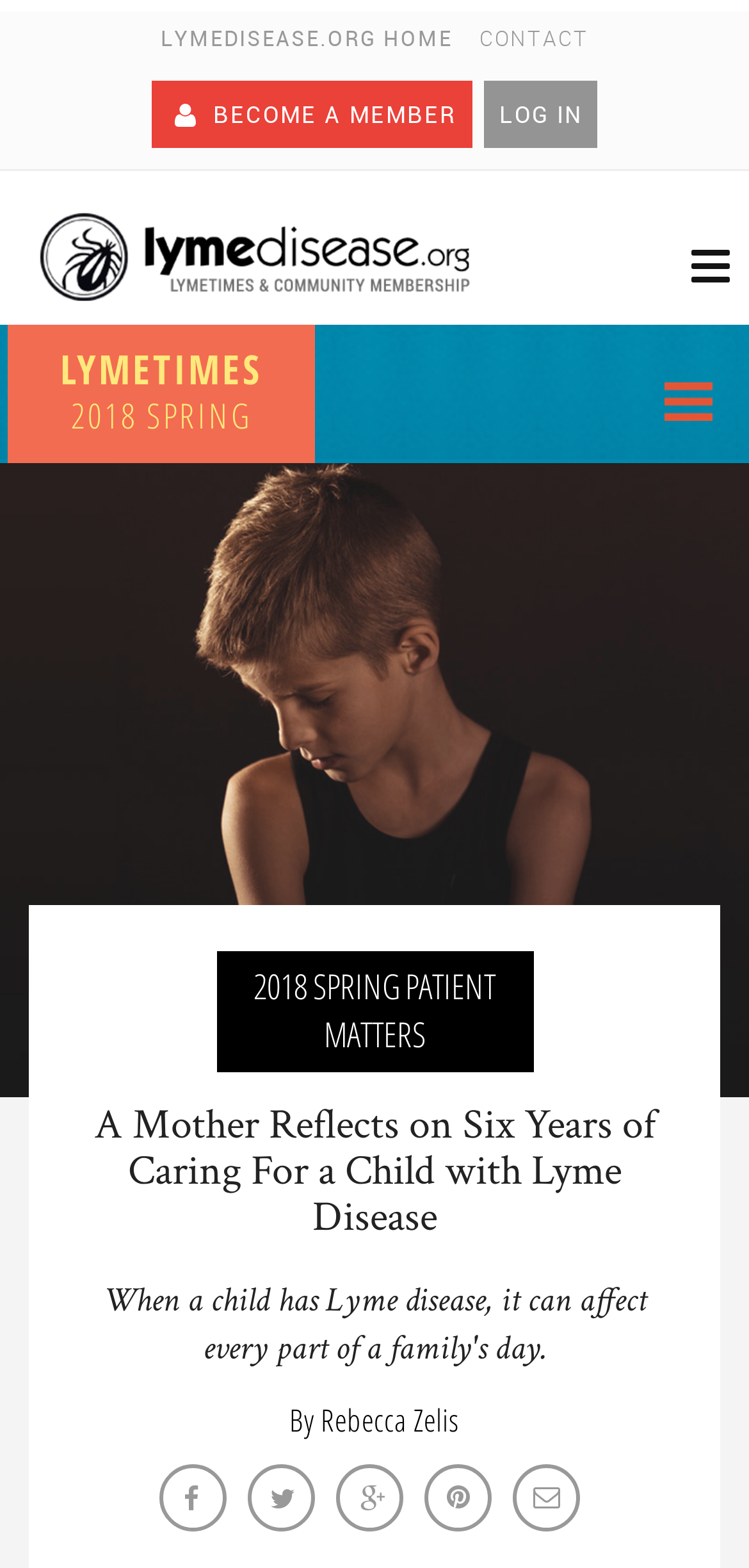Your task is to extract the text of the main heading from the webpage.

A Mother Reflects on Six Years of Caring For a Child with Lyme Disease
When a child has Lyme disease, it can affect every part of a family's day.